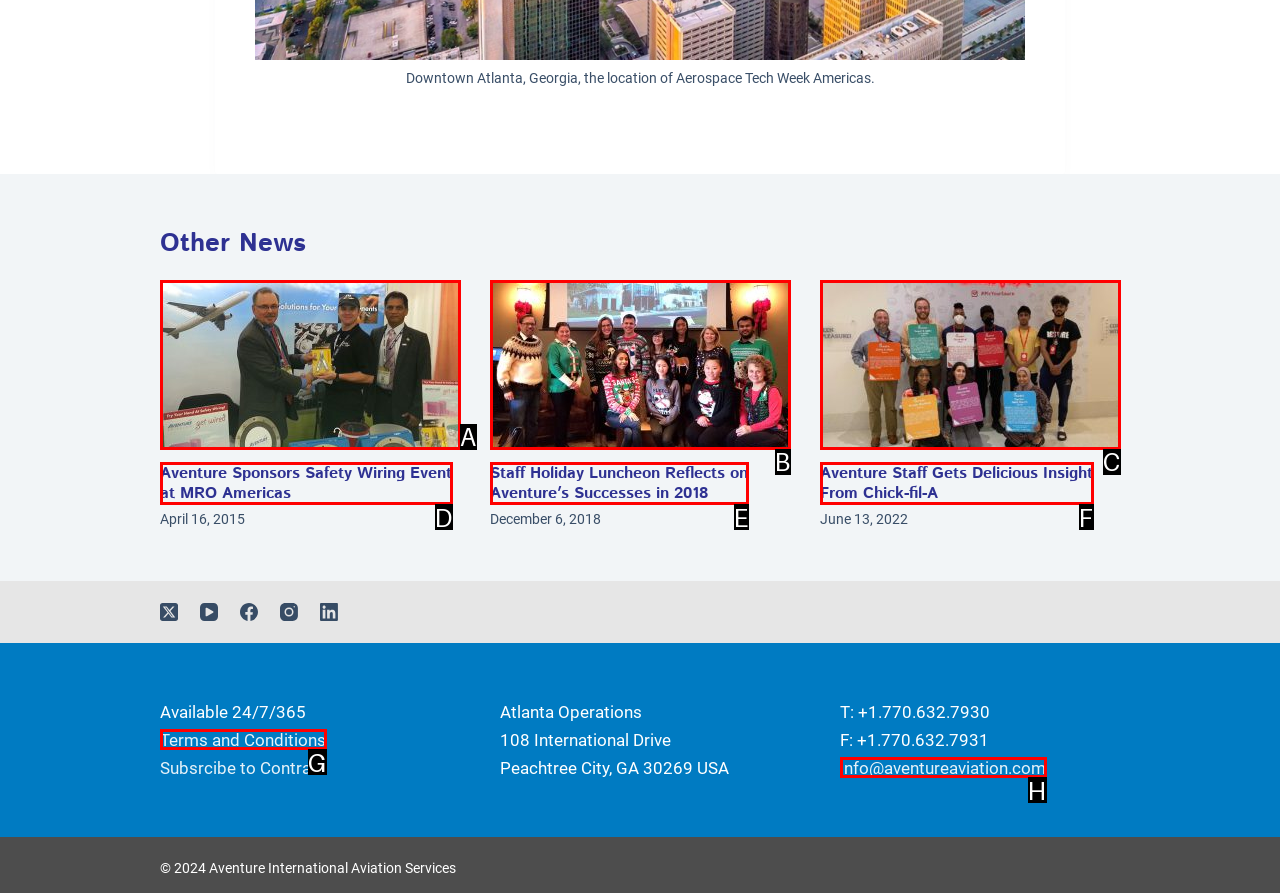Given the description: info@aventureaviation.com, choose the HTML element that matches it. Indicate your answer with the letter of the option.

H